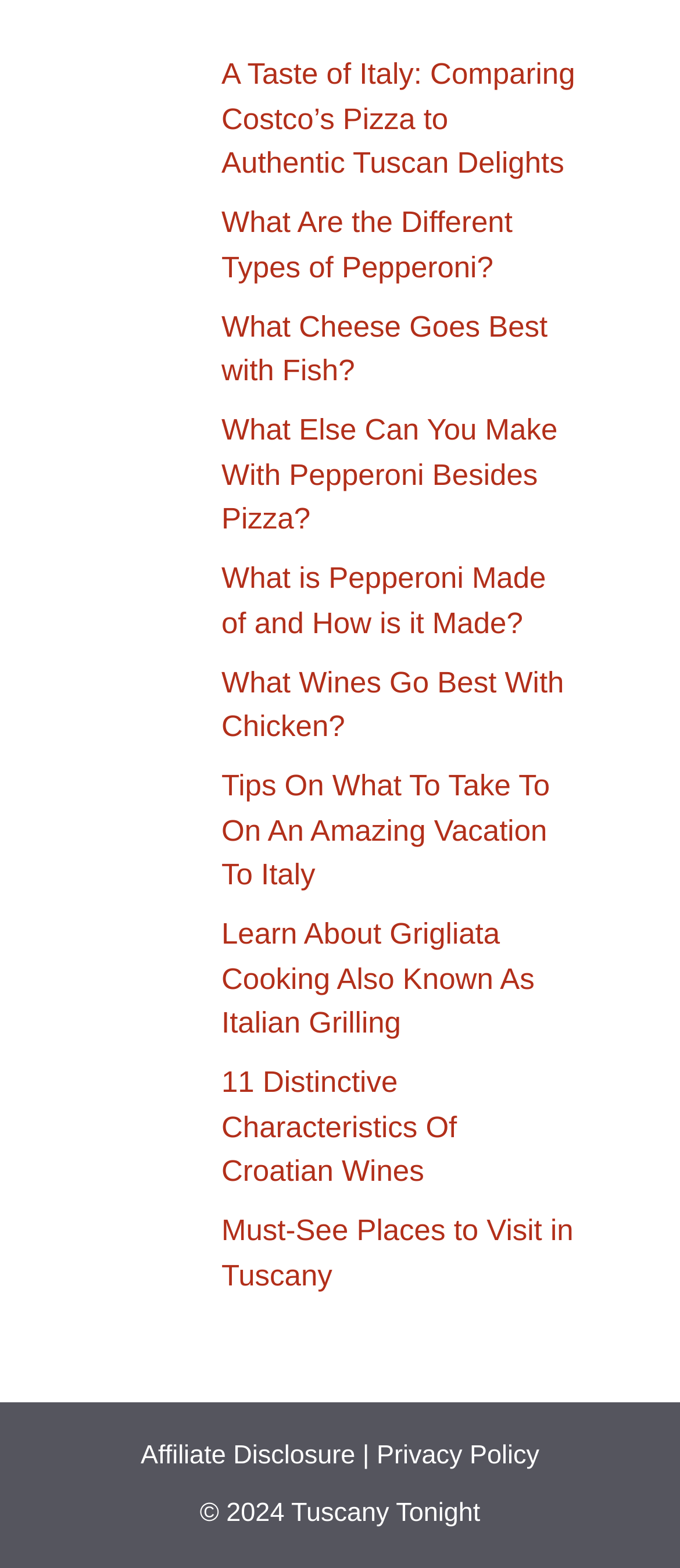What is the theme of the images on this webpage?
Provide an in-depth and detailed answer to the question.

The images on the webpage depict various Italian dishes, ingredients, and travel destinations, such as pepperoni, cheese, and the Grand Canal in Venice, indicating a focus on food and travel.